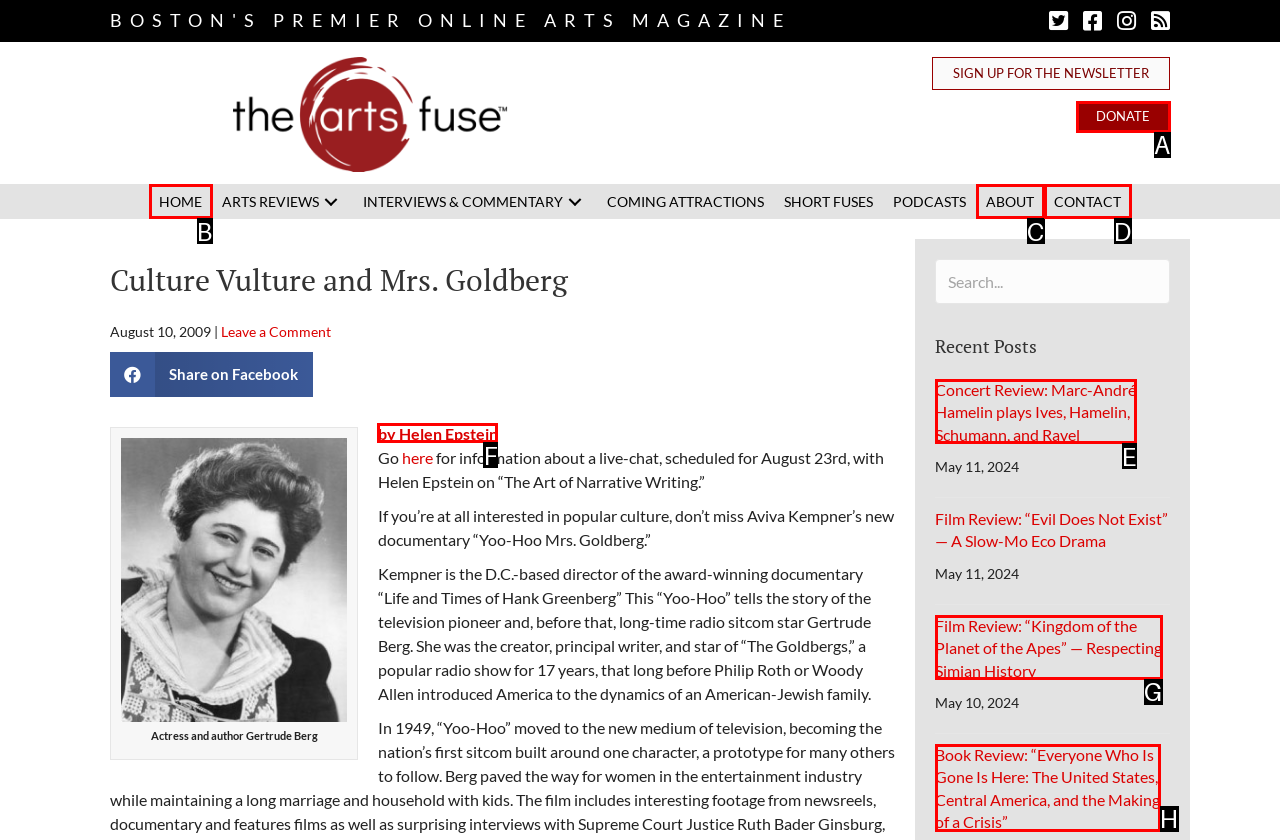Identify the correct HTML element to click for the task: Read the article about the art of narrative writing. Provide the letter of your choice.

F